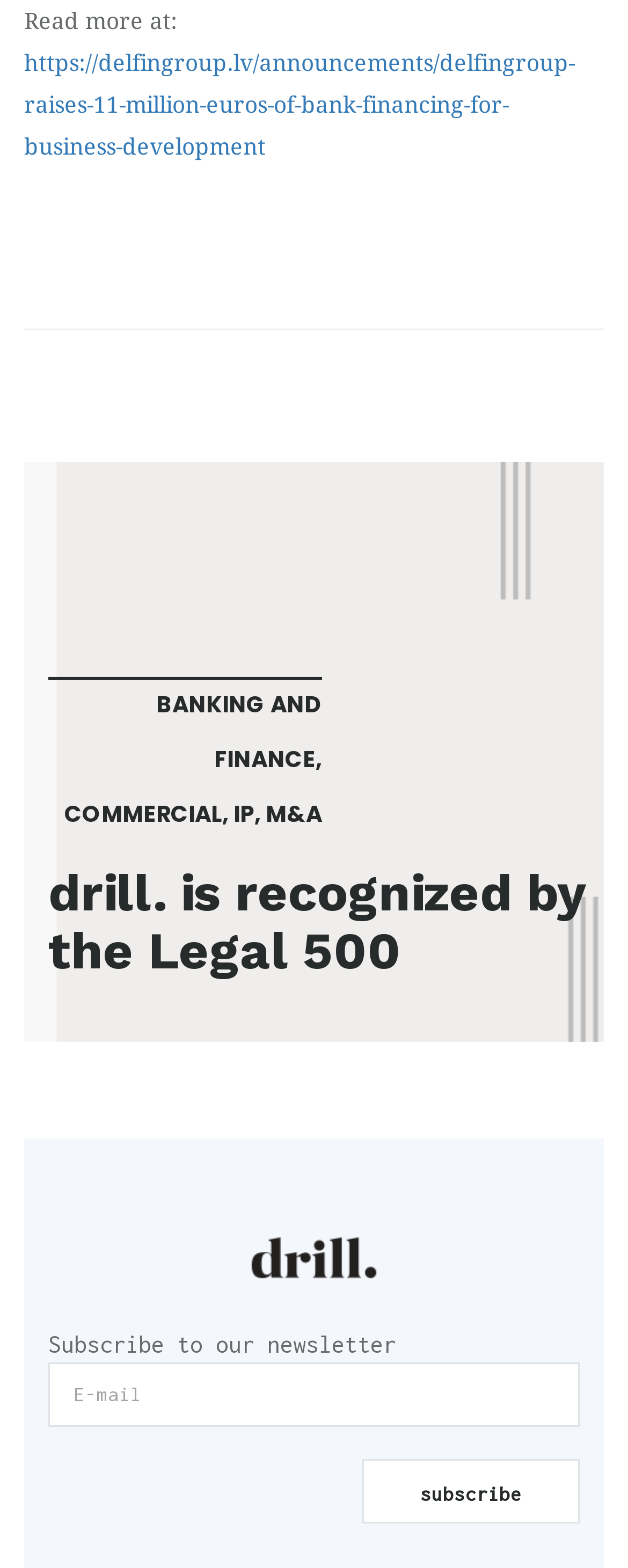Based on the image, please elaborate on the answer to the following question:
What is the URL of the website associated with the image?

The image is labeled as 'drill.lv' and has a link with the same URL, suggesting that the image is associated with the website drill.lv.